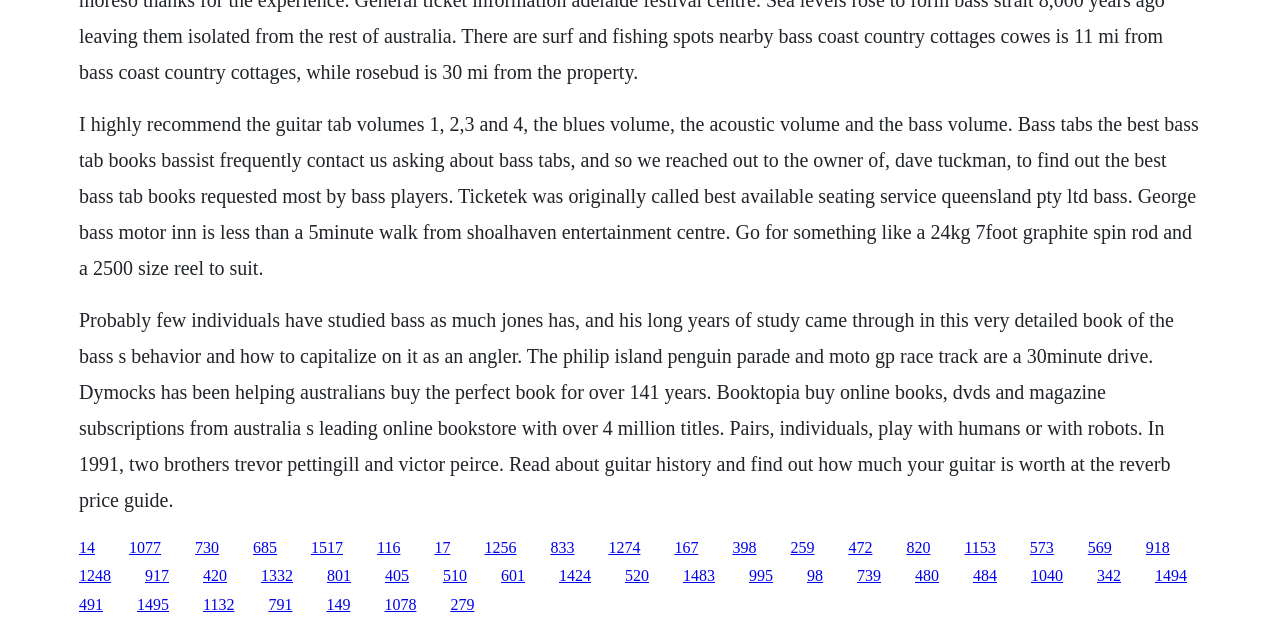Kindly determine the bounding box coordinates for the area that needs to be clicked to execute this instruction: "Click the link '14'".

[0.062, 0.858, 0.074, 0.885]